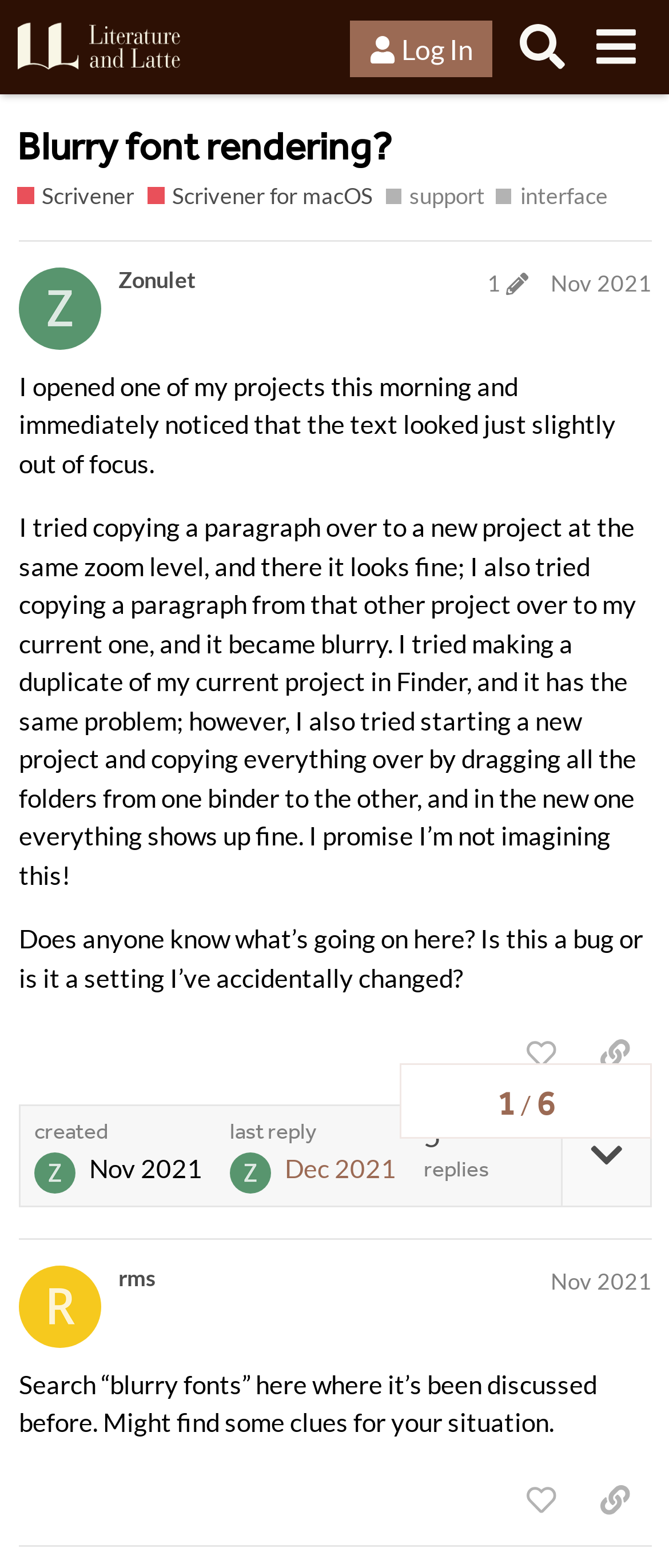Respond to the question below with a single word or phrase:
What is the name of the forum?

Literature & Latte Forums